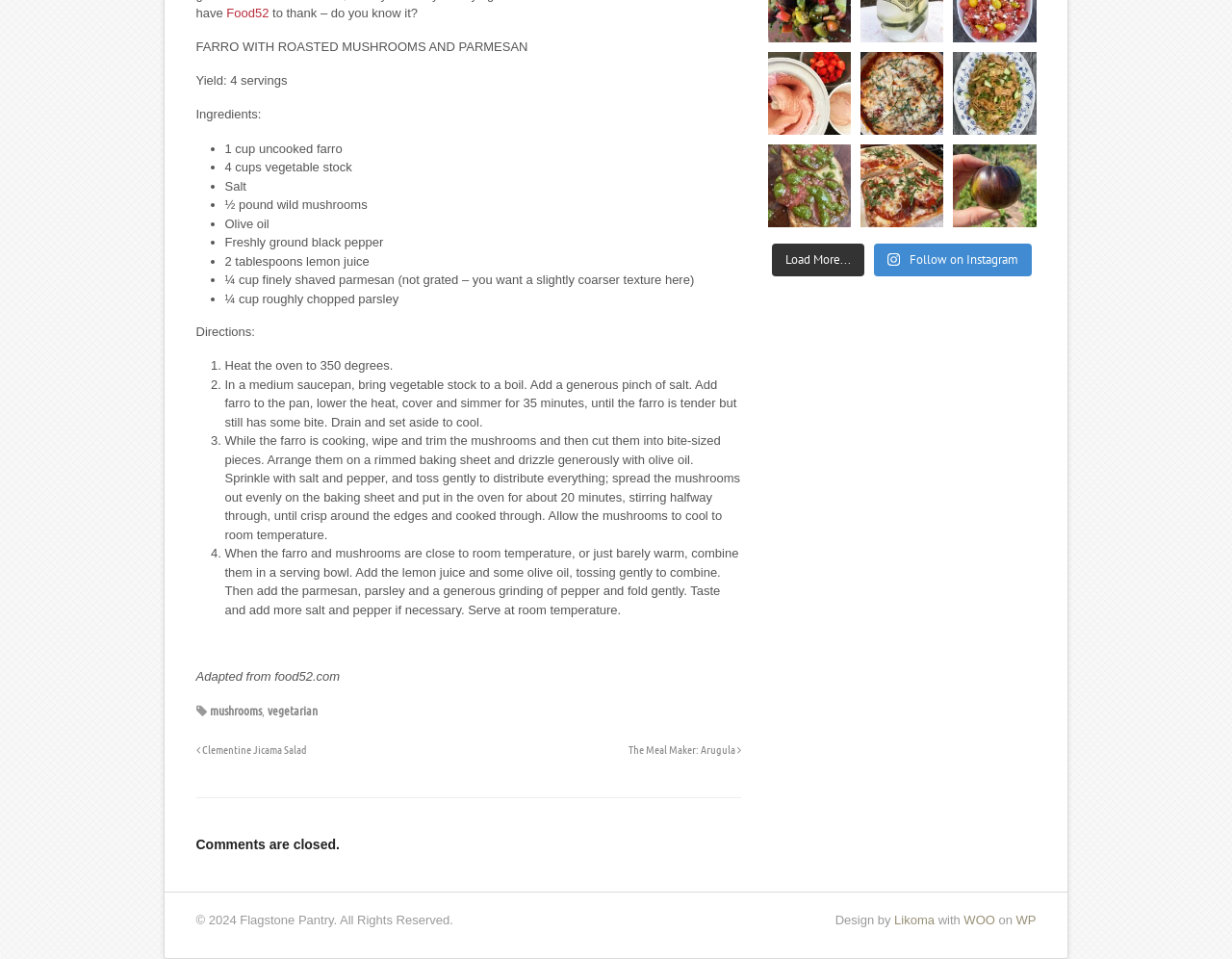Based on the description "The Meal Maker: Arugula", find the bounding box of the specified UI element.

[0.51, 0.773, 0.602, 0.789]